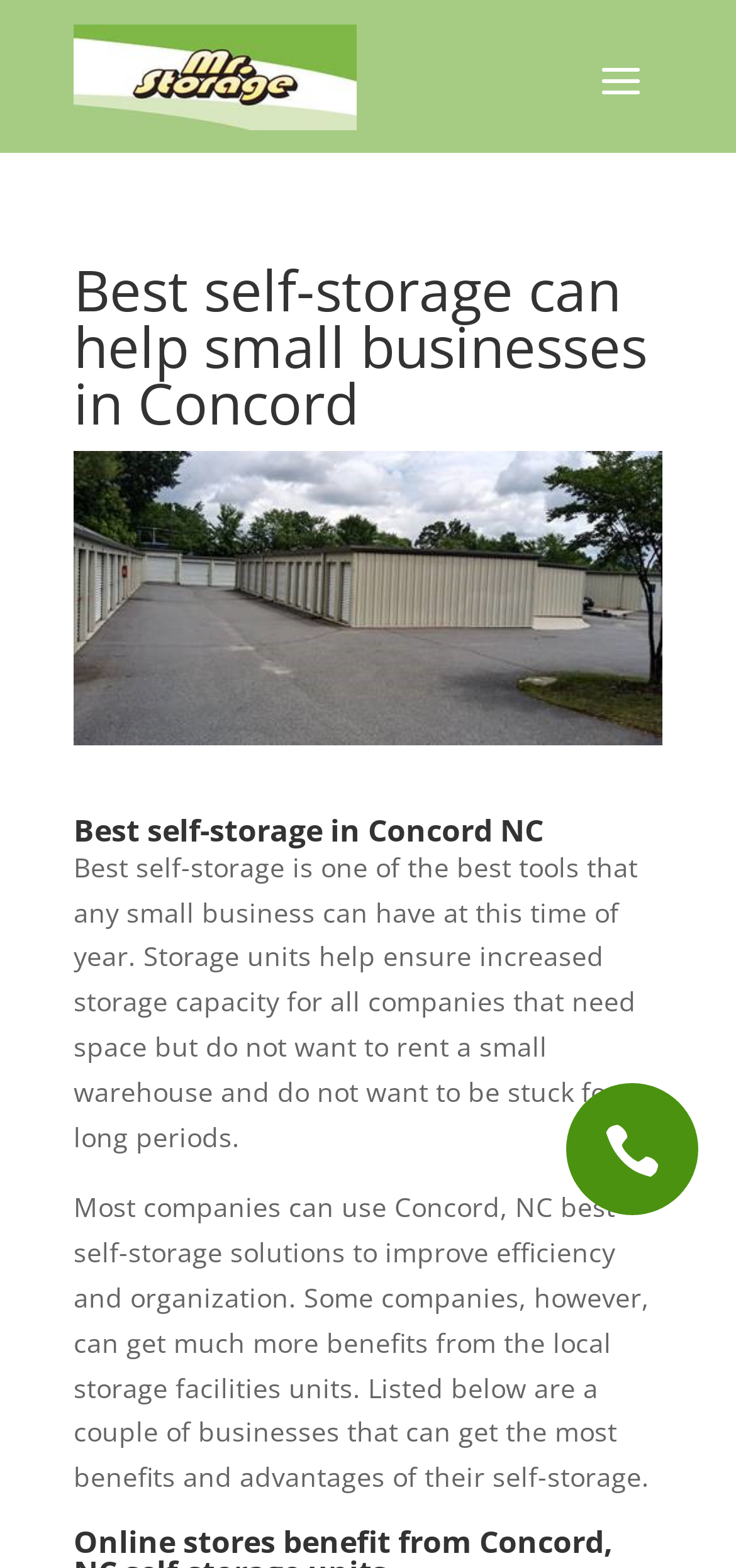Using a single word or phrase, answer the following question: 
What benefits can companies get from self-storage solutions?

Improve efficiency and organization